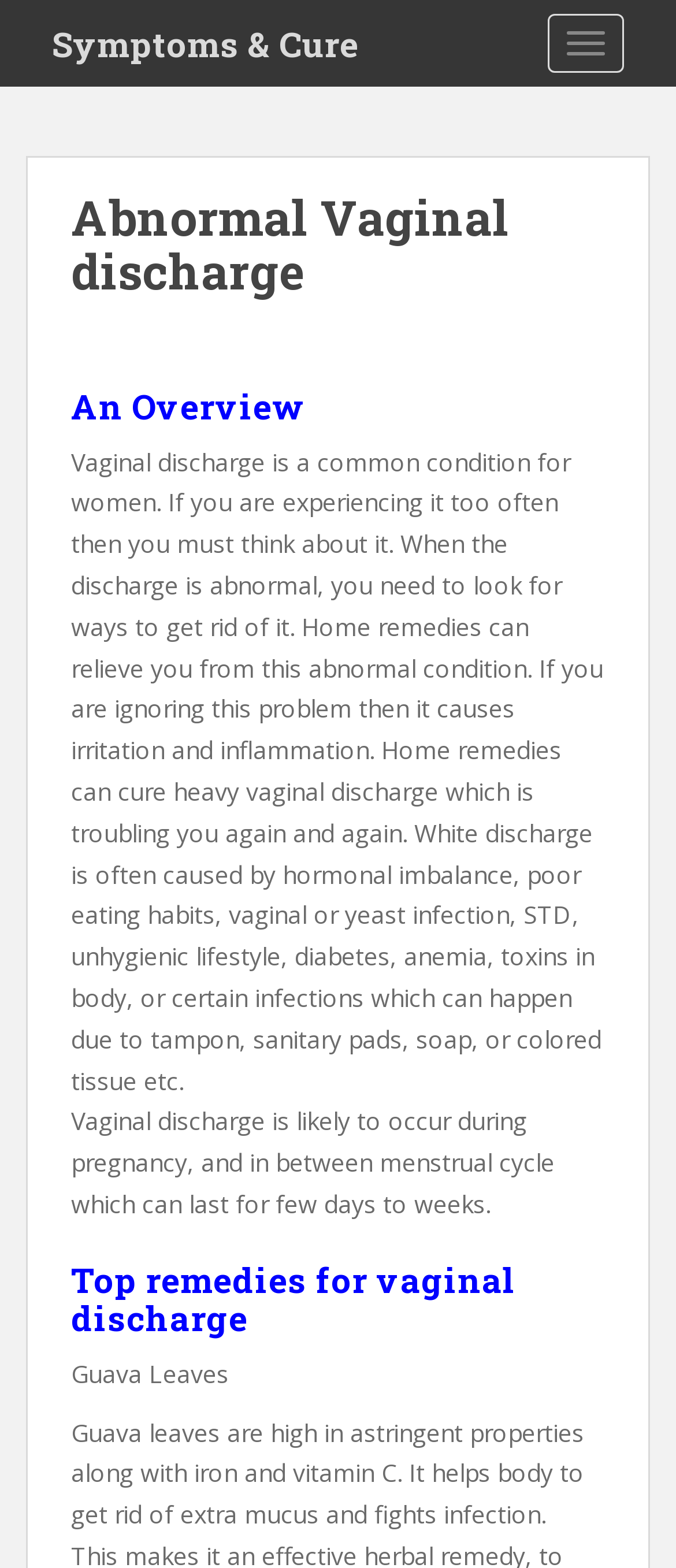Determine the bounding box coordinates of the UI element described below. Use the format (top-left x, top-left y, bottom-right x, bottom-right y) with floating point numbers between 0 and 1: Toggle navigation

[0.81, 0.009, 0.923, 0.046]